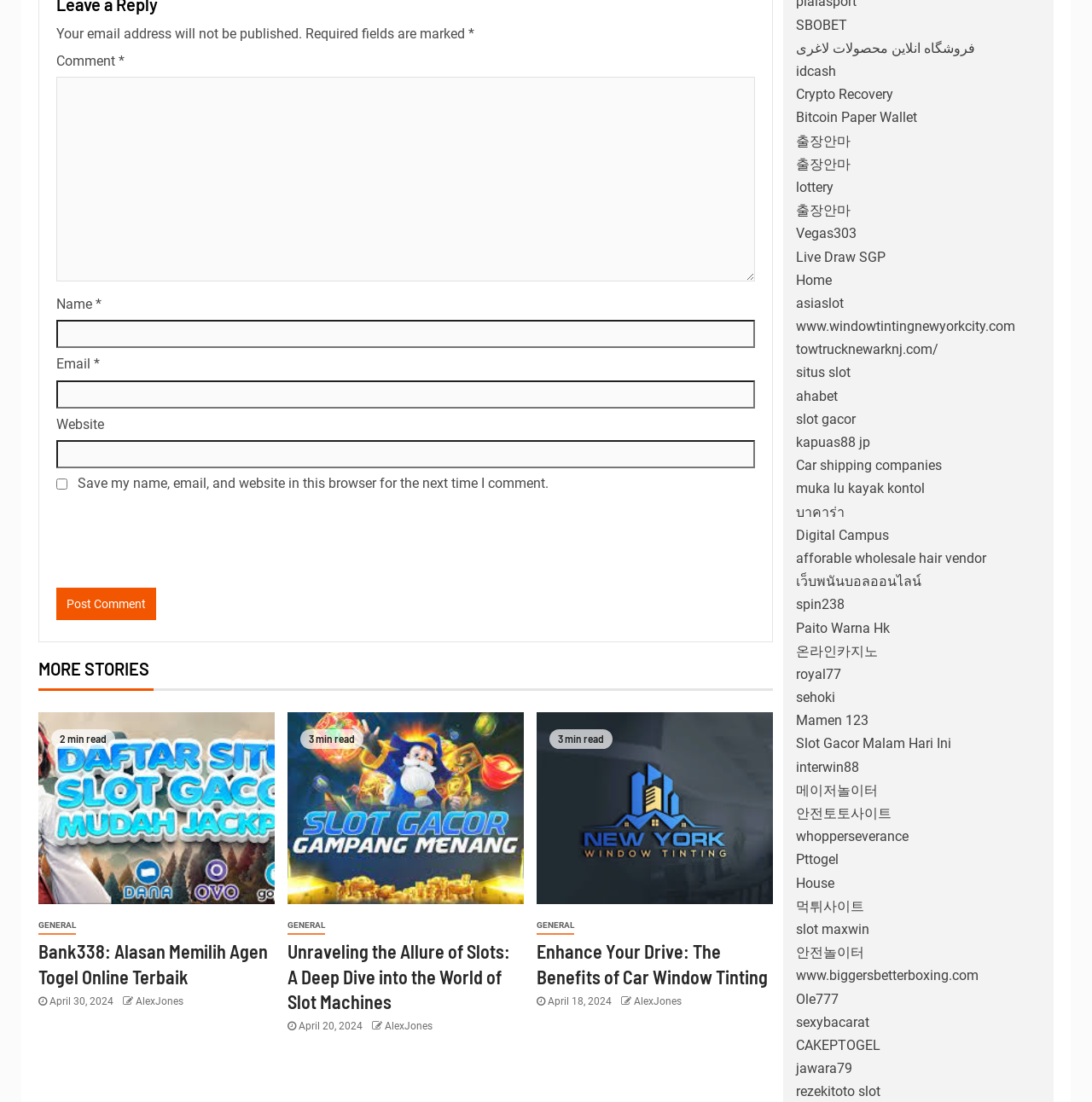Kindly provide the bounding box coordinates of the section you need to click on to fulfill the given instruction: "Enter a comment".

[0.052, 0.07, 0.691, 0.255]